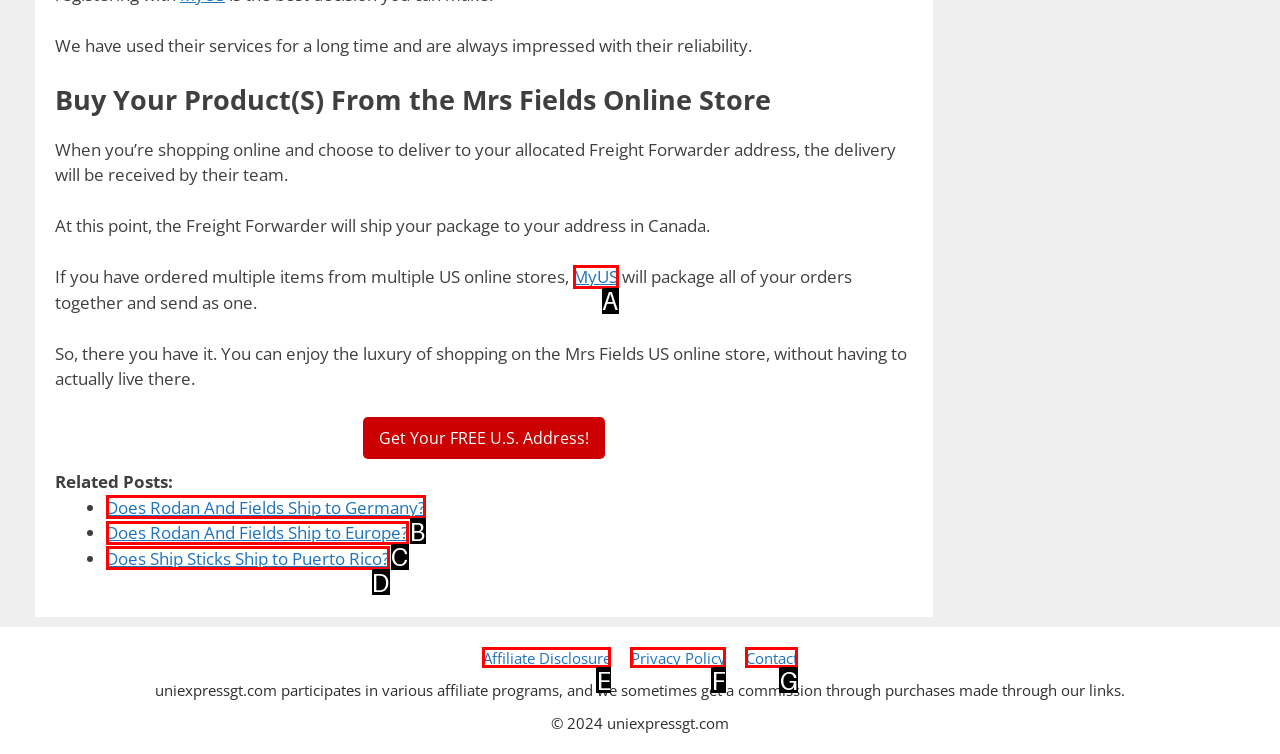Which option is described as follows: Affiliate Disclosure
Answer with the letter of the matching option directly.

E